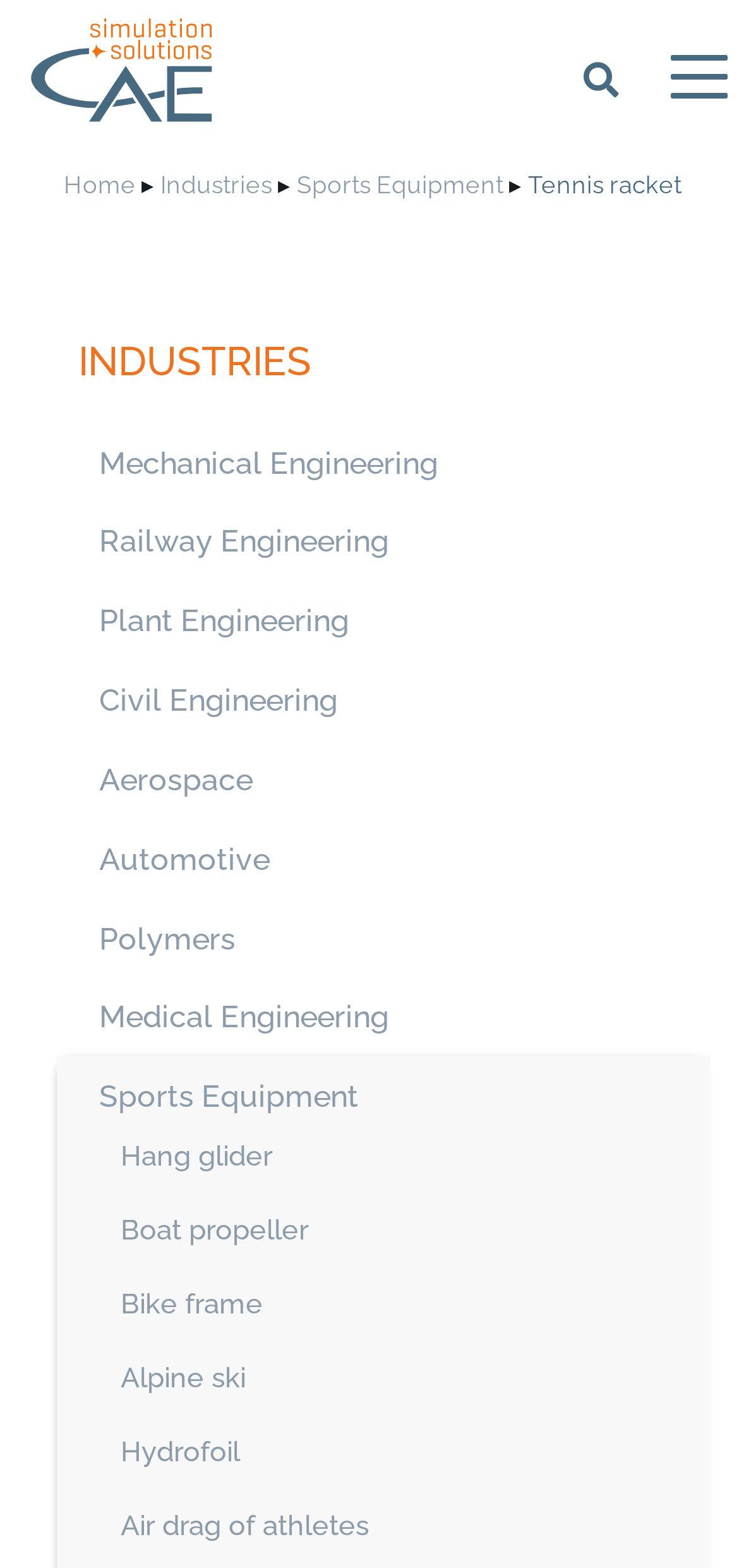Find and provide the bounding box coordinates for the UI element described here: "Sports Equipment". The coordinates should be given as four float numbers between 0 and 1: [left, top, right, bottom].

[0.134, 0.687, 0.875, 0.713]